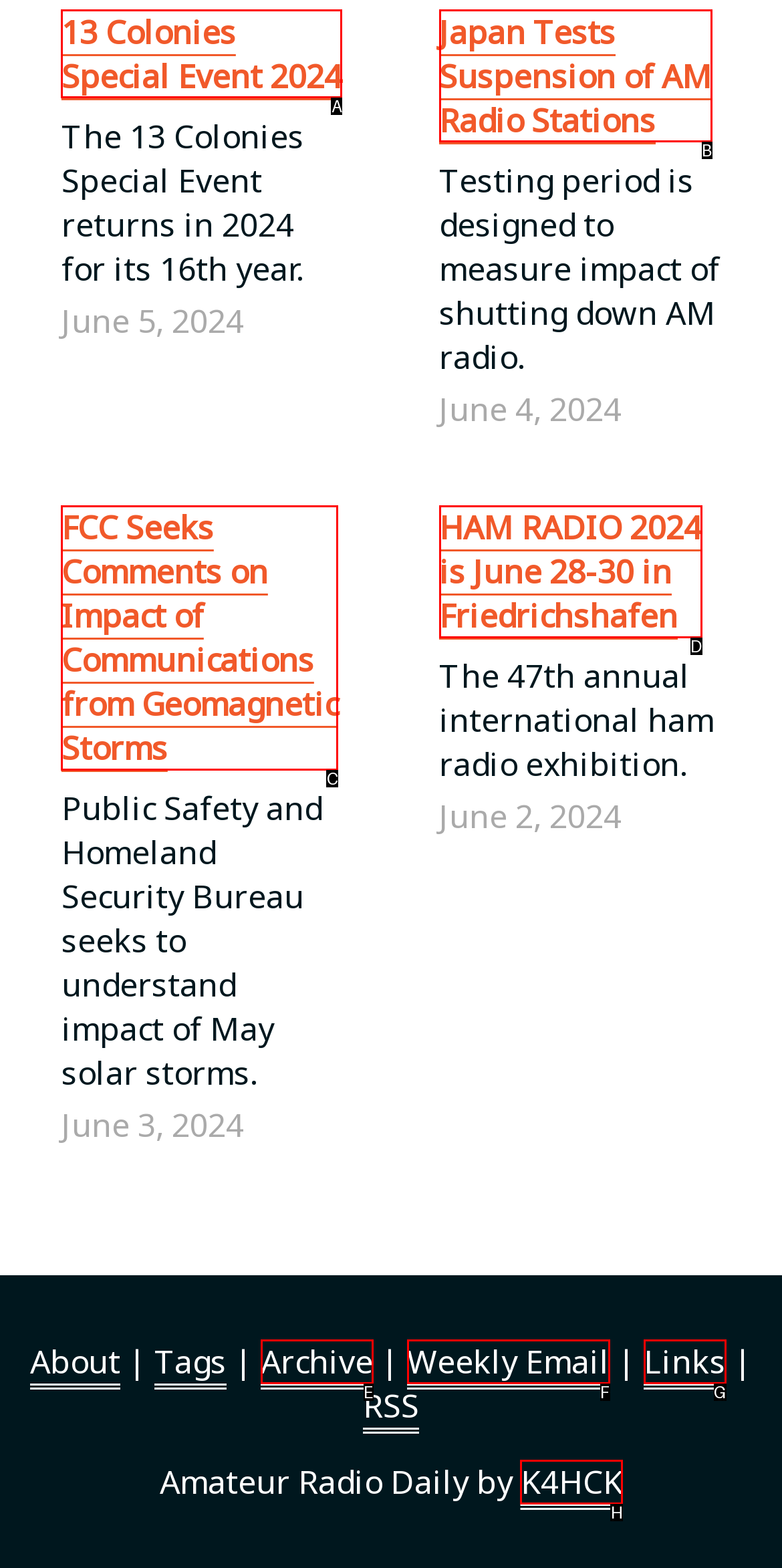Which HTML element matches the description: Weekly Email the best? Answer directly with the letter of the chosen option.

F